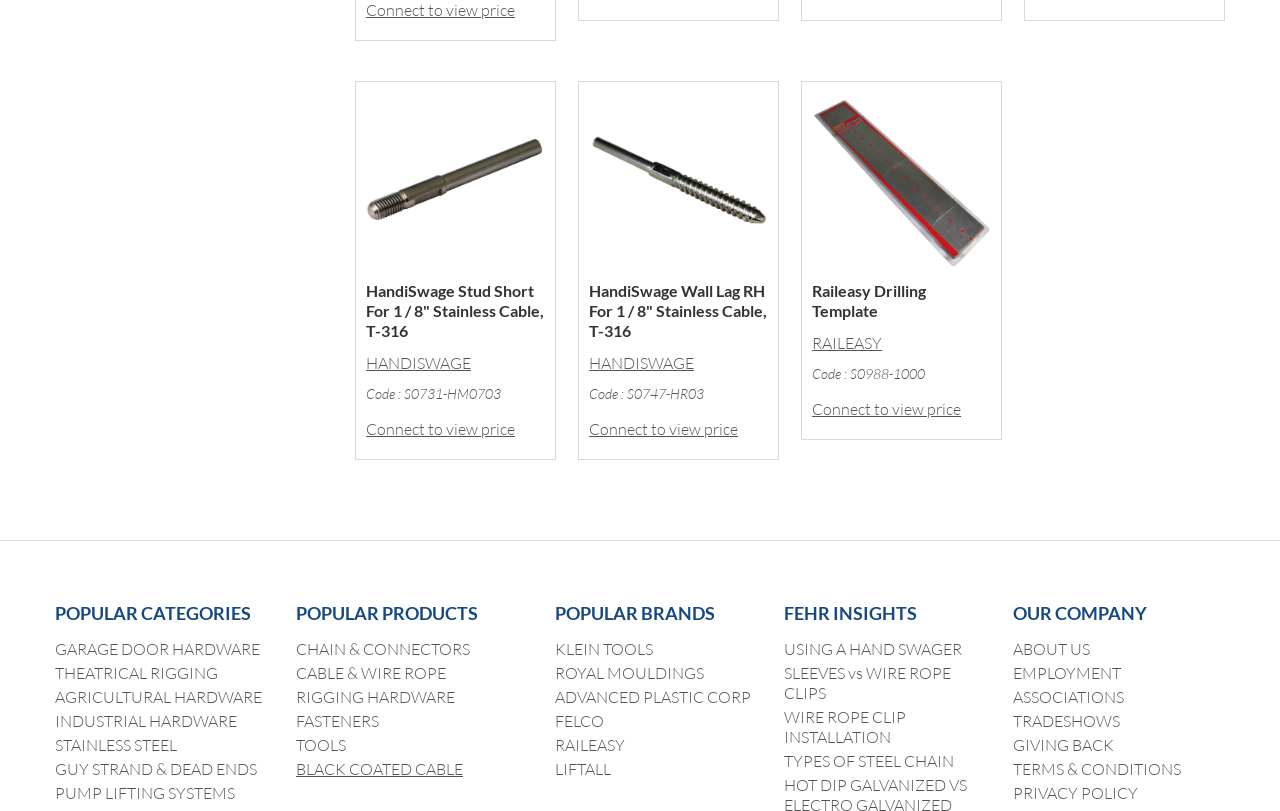How many links are there under 'OUR COMPANY'?
Based on the image, provide your answer in one word or phrase.

6